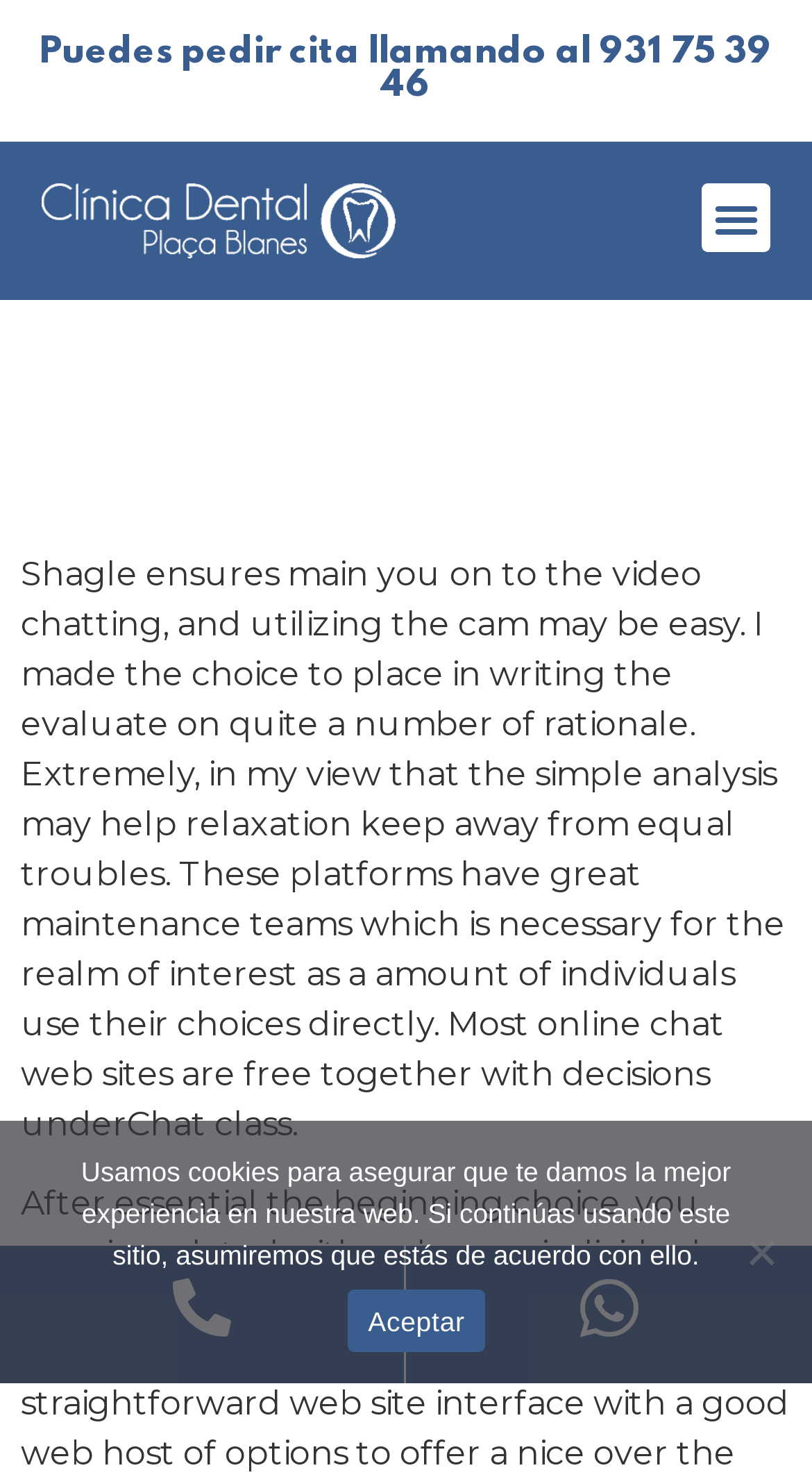Given the content of the image, can you provide a detailed answer to the question?
What is the purpose of Shagle?

I inferred the purpose of Shagle by reading the StaticText element, which mentions 'video chatting' as one of the services provided by Shagle. This suggests that Shagle is a platform for video chatting.